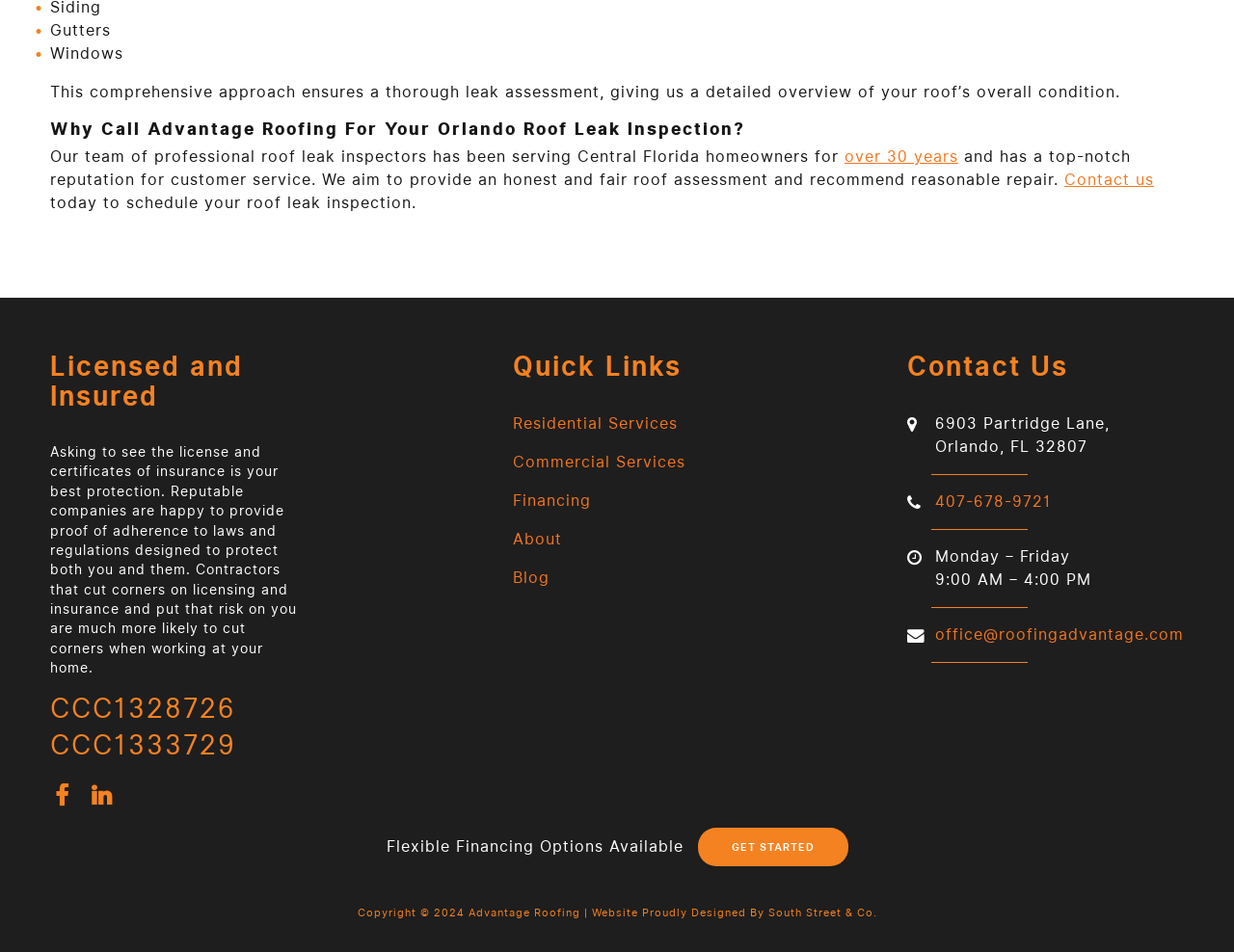Determine the bounding box coordinates of the region that needs to be clicked to achieve the task: "Click 'Contact us'".

[0.862, 0.179, 0.935, 0.199]